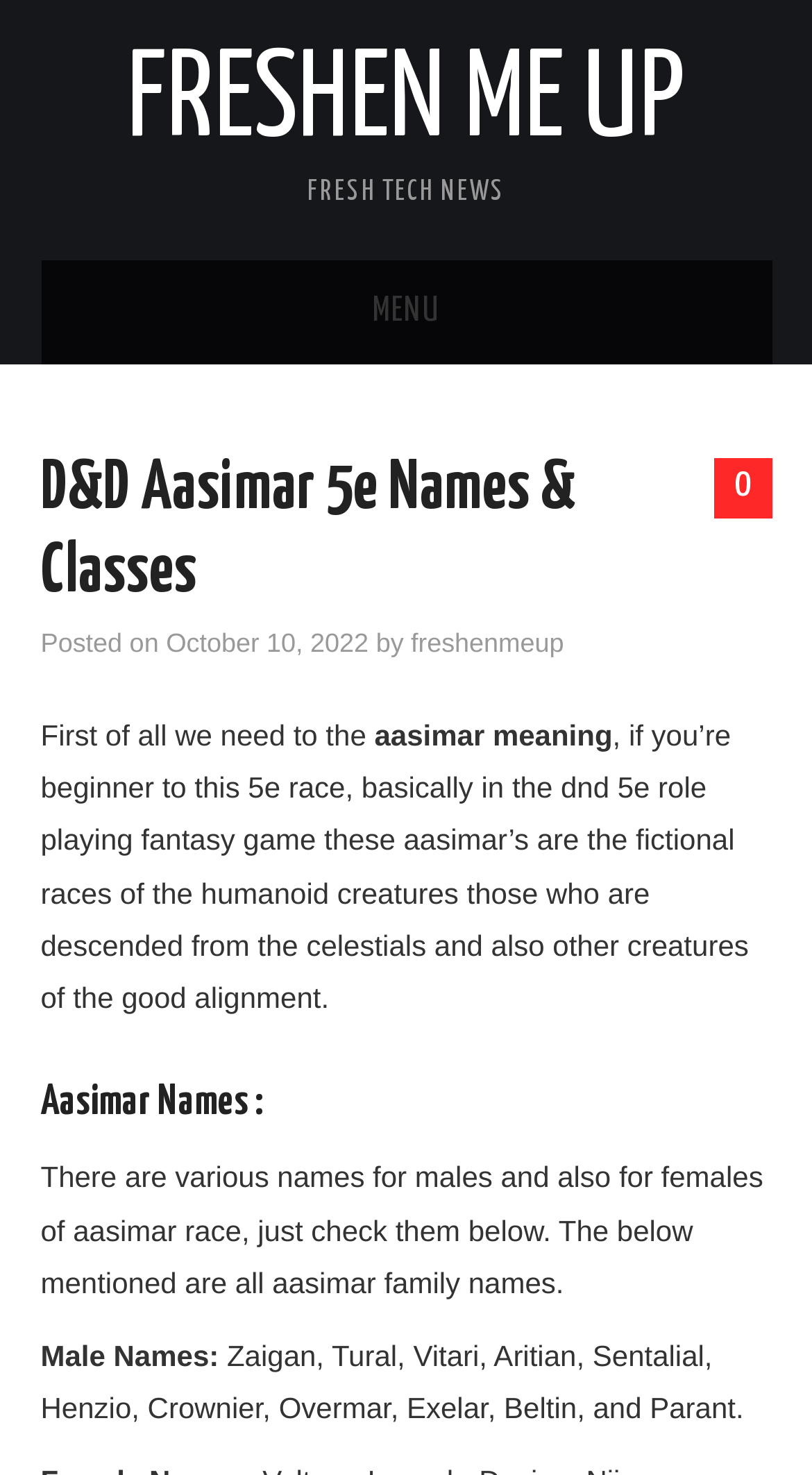What is the date of the posted article?
Relying on the image, give a concise answer in one word or a brief phrase.

October 10, 2022